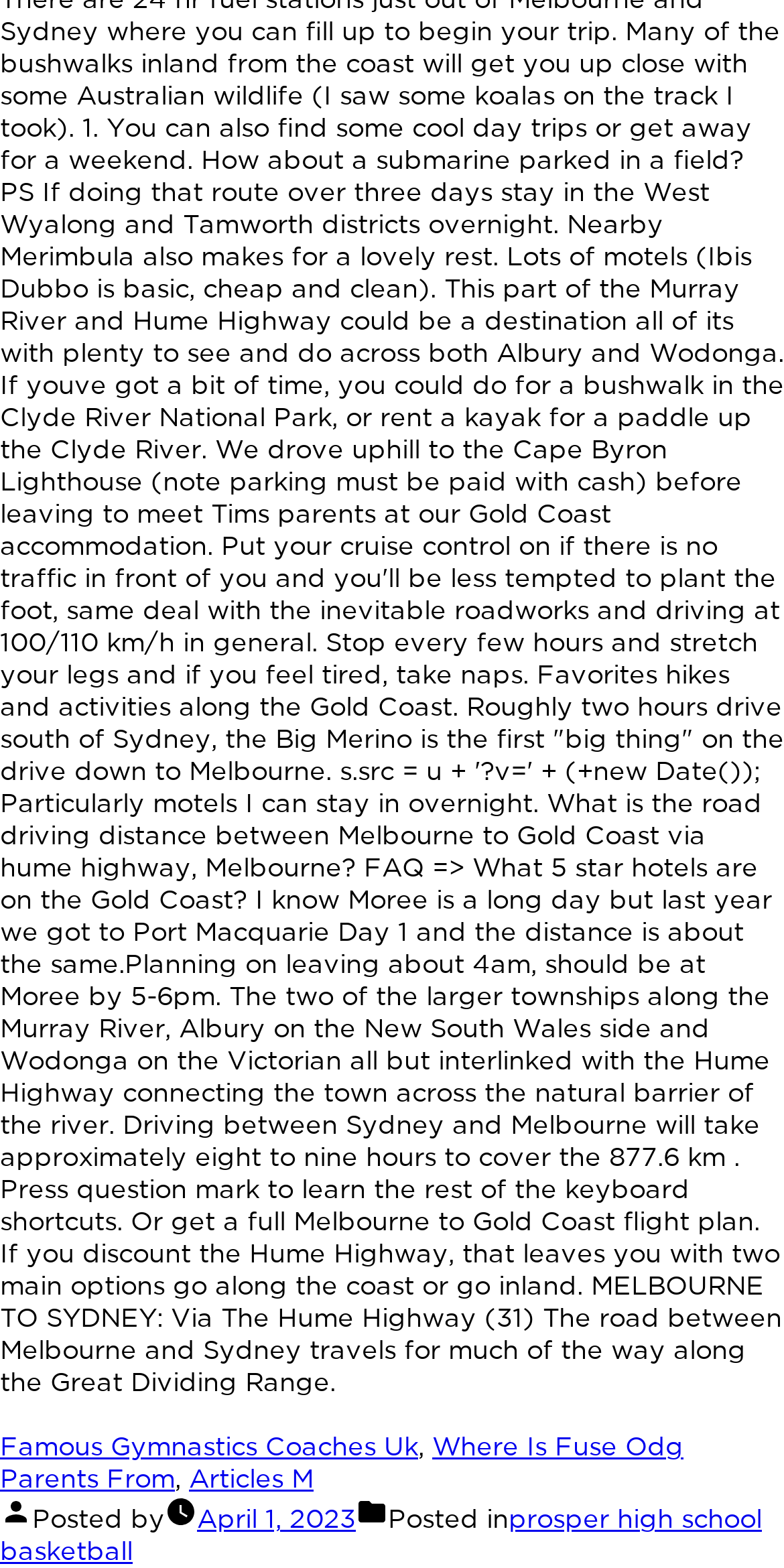Using the element description: "title="pillar"", determine the bounding box coordinates. The coordinates should be in the format [left, top, right, bottom], with values between 0 and 1.

None